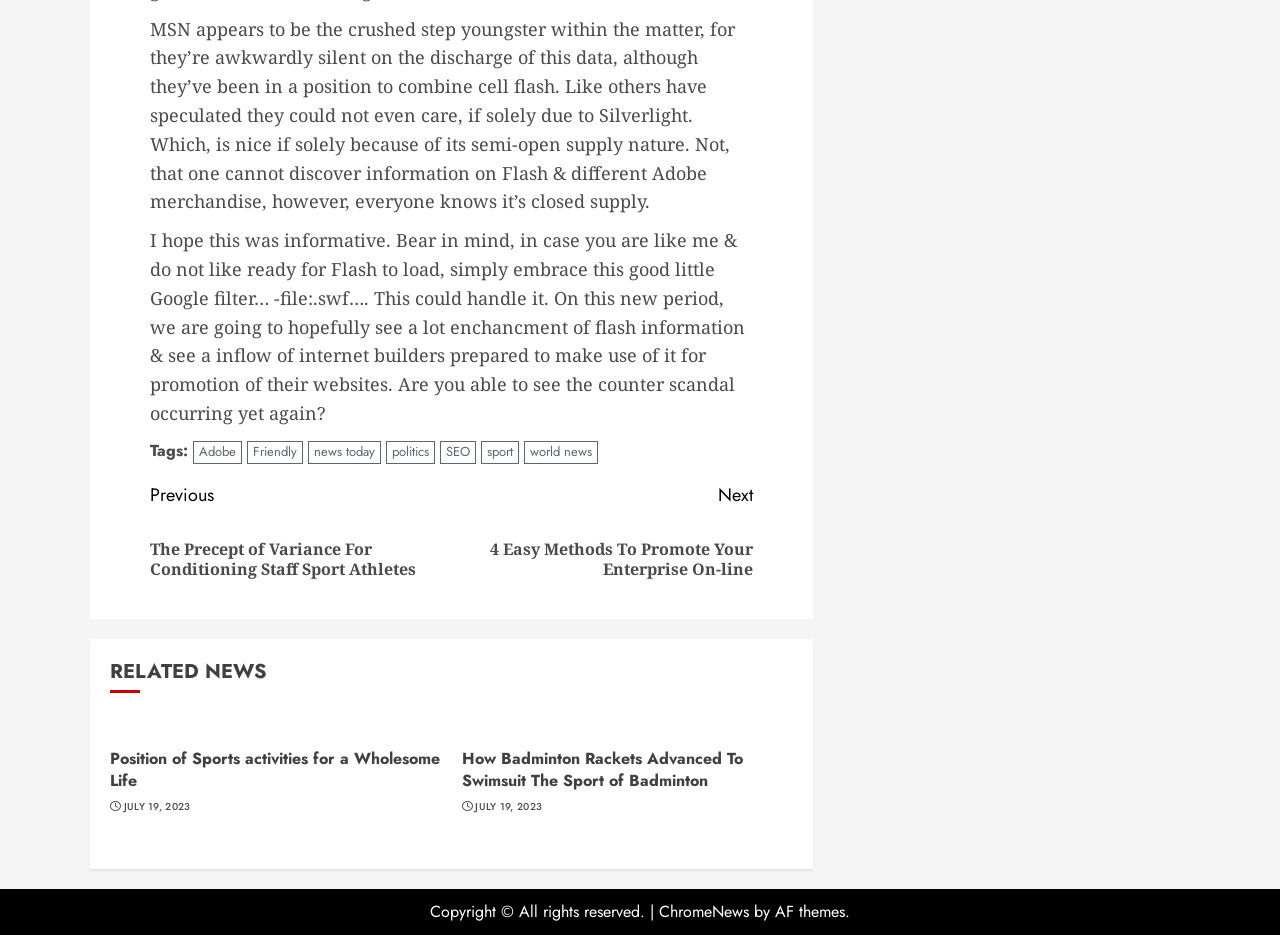Identify the bounding box coordinates of the clickable region required to complete the instruction: "Read the 'RELATED NEWS' section". The coordinates should be given as four float numbers within the range of 0 and 1, i.e., [left, top, right, bottom].

[0.086, 0.705, 0.62, 0.742]